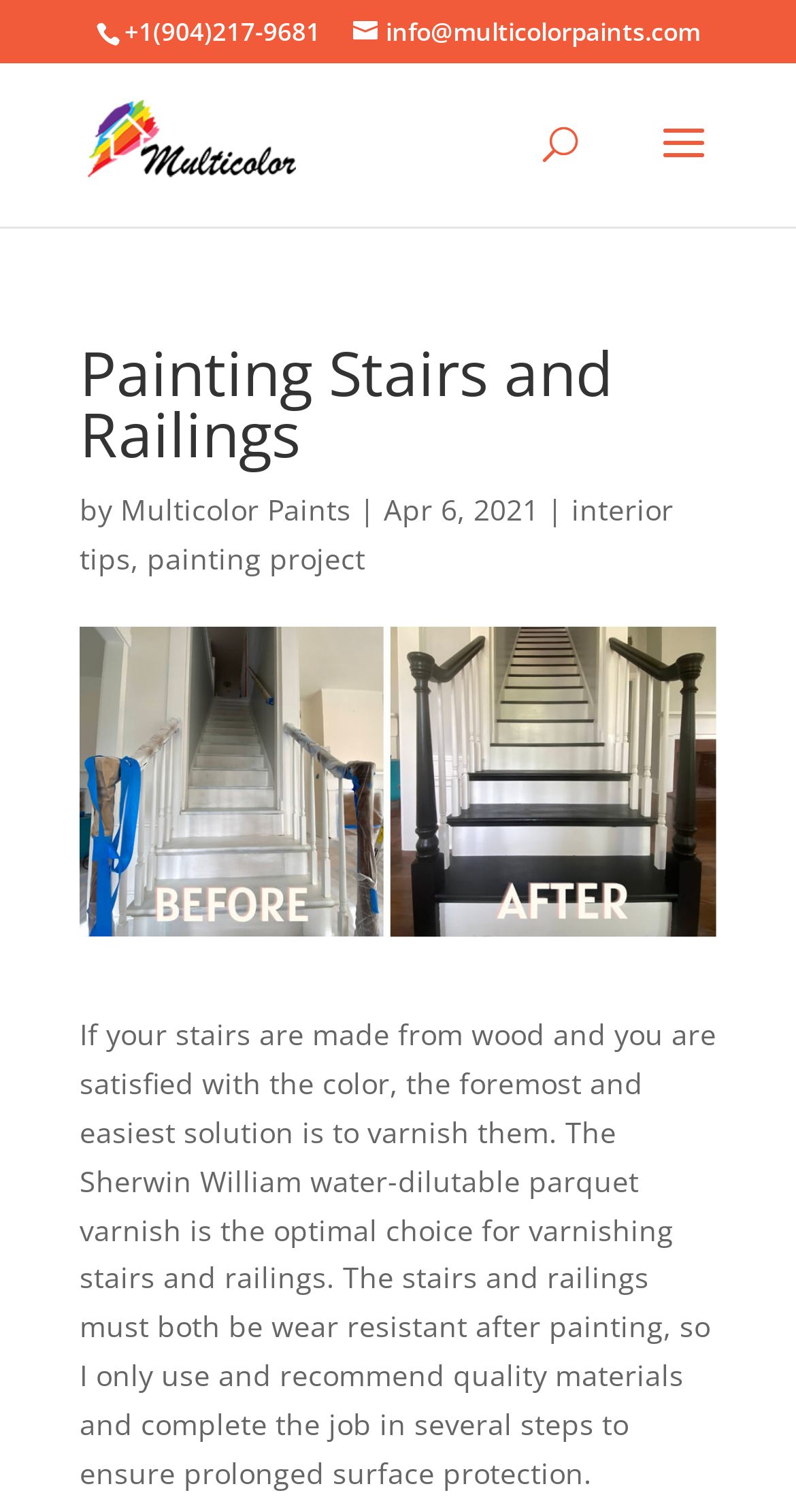Please give a short response to the question using one word or a phrase:
When was the blog post published?

Apr 6, 2021